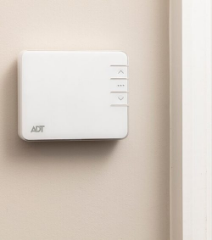Describe all the elements and aspects of the image comprehensively.

The image features an ADT security control panel mounted on a wall. The panel is a sleek, minimalistic design with a prominent white finish, indicating a modern aesthetic. It is equipped with three buttons along one side, each marked with simple upward and downward arrows, possibly for adjusting settings or operating the system. The ADT logo is subtly displayed on the front, signifying its association with the reputable security service provider. This control panel represents a key element of the ADT Monitoring Control Plan, emphasizing home automation and security management in residential settings.